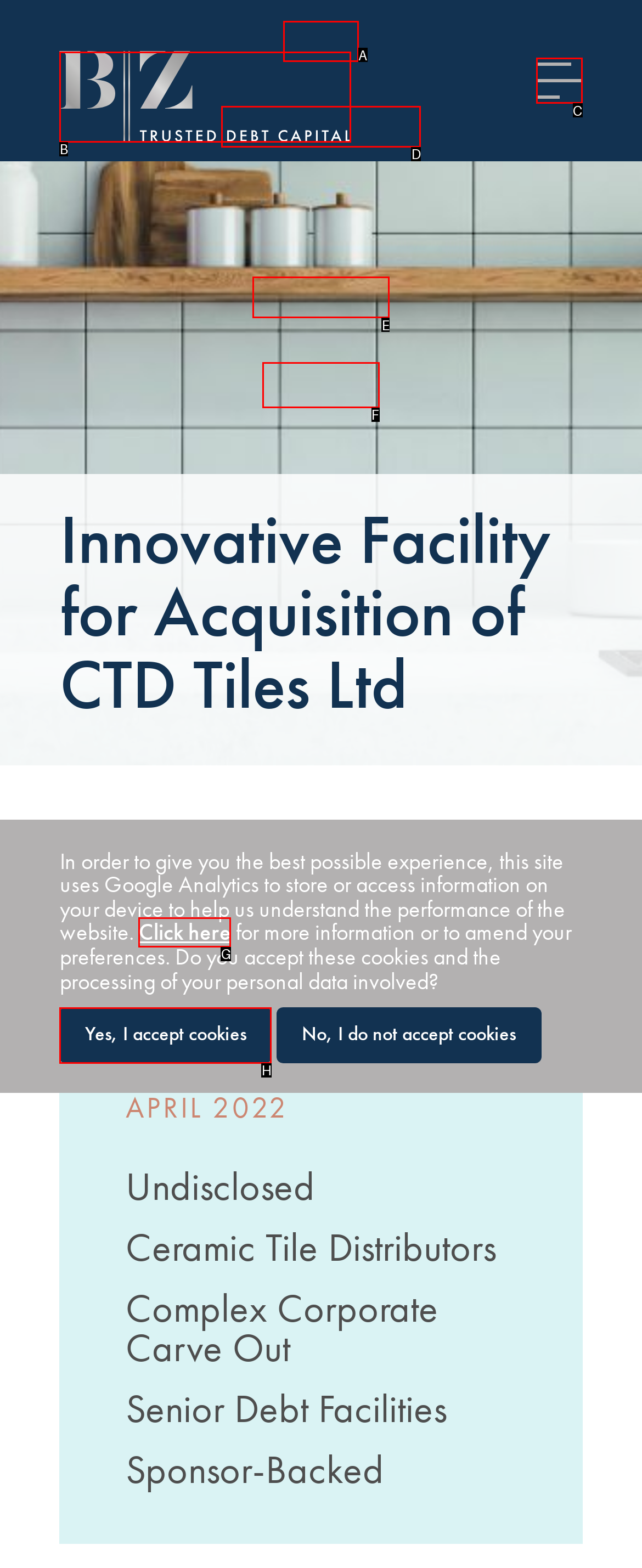Find the HTML element to click in order to complete this task: Click the LOGIN button
Answer with the letter of the correct option.

F